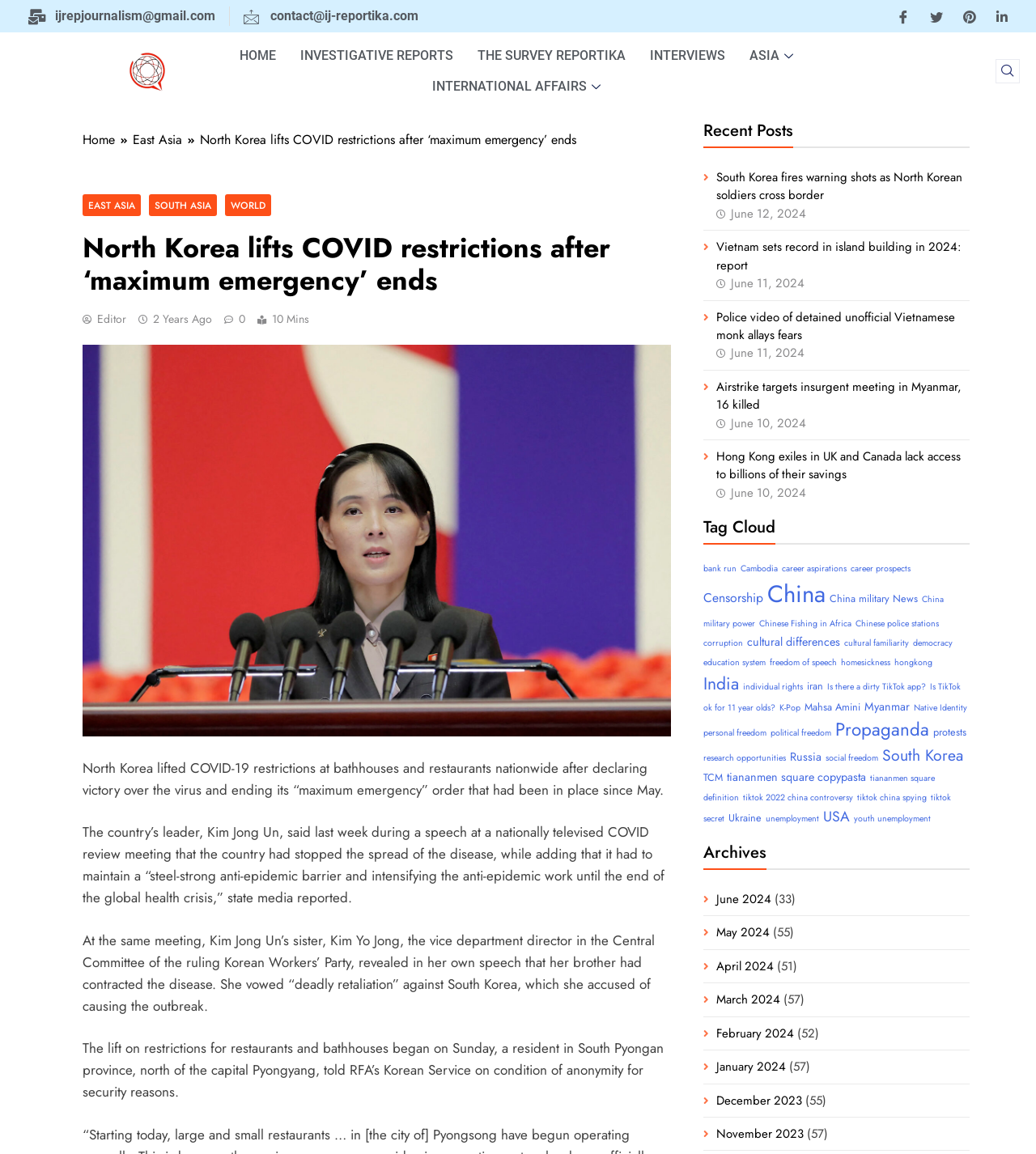Please indicate the bounding box coordinates for the clickable area to complete the following task: "Read the article about North Korea lifting COVID restrictions". The coordinates should be specified as four float numbers between 0 and 1, i.e., [left, top, right, bottom].

[0.08, 0.201, 0.648, 0.257]